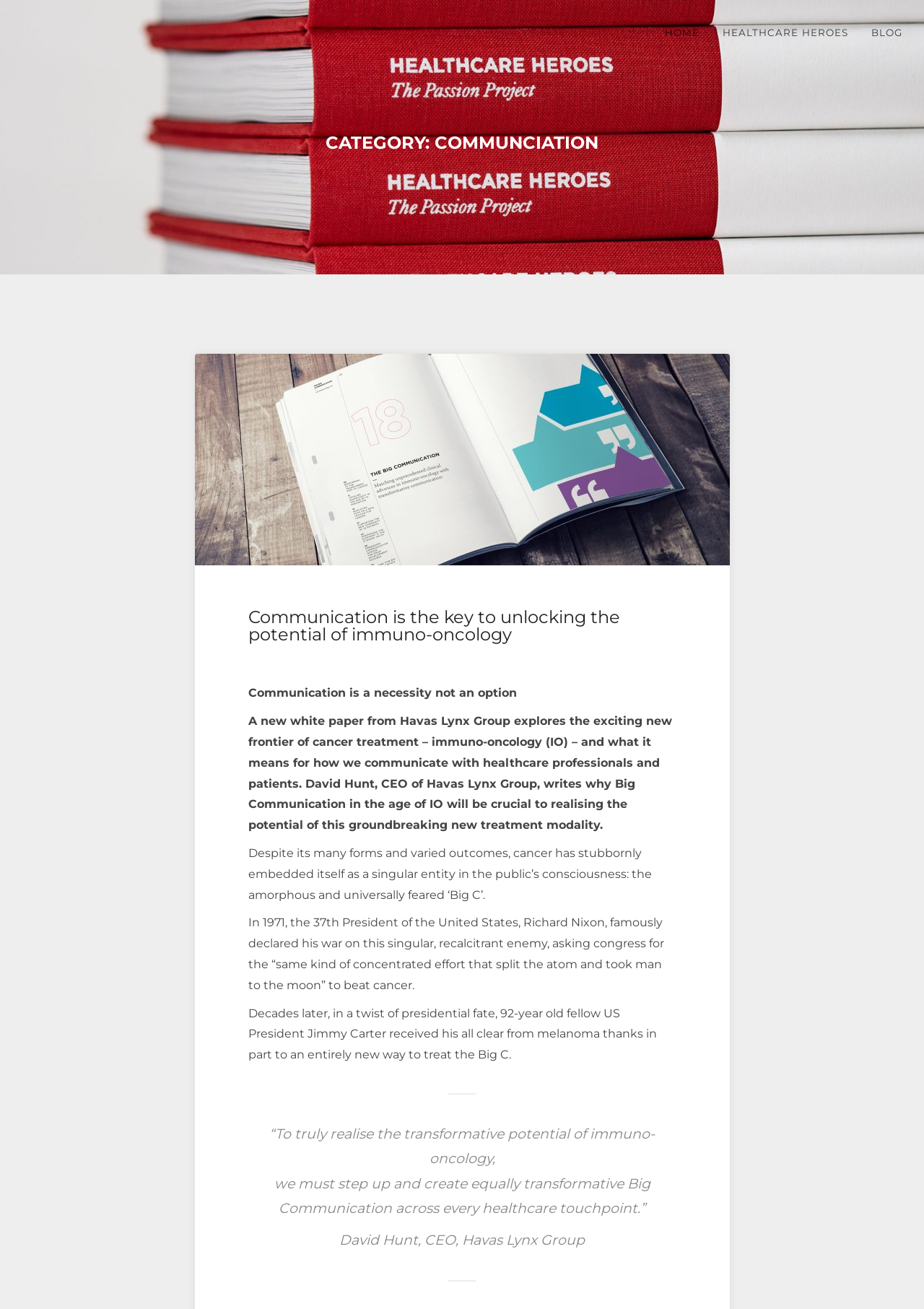Answer the question using only a single word or phrase: 
What is the topic of the white paper mentioned on the webpage?

Immuno-oncology